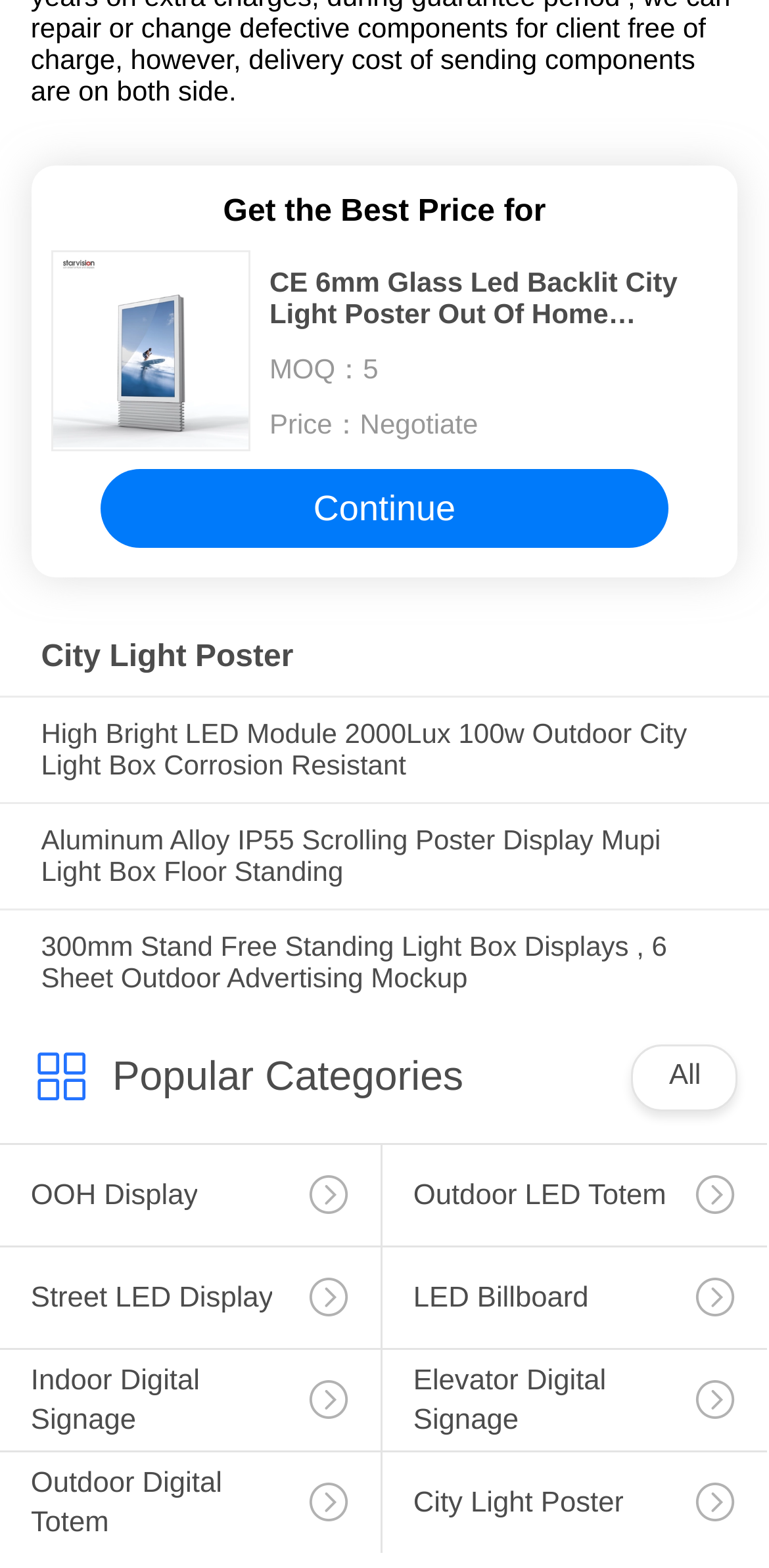Respond to the question below with a single word or phrase: What is the purpose of the 'Negotiate' button?

To negotiate the price